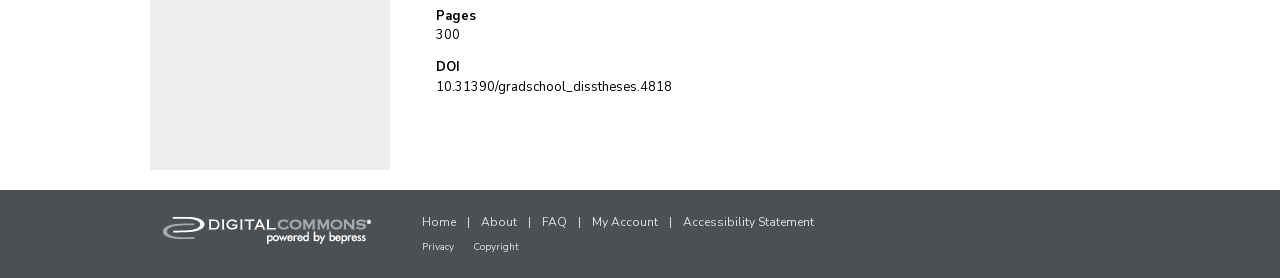Analyze the image and provide a detailed answer to the question: What is the first menu item?

The answer can be found by looking at the link element with the text 'Home' which is the first element in the menu bar located at the bottom of the page.